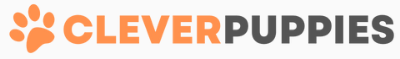What is the shape of the icon to the left of 'Clever'?
Please look at the screenshot and answer using one word or phrase.

paw print